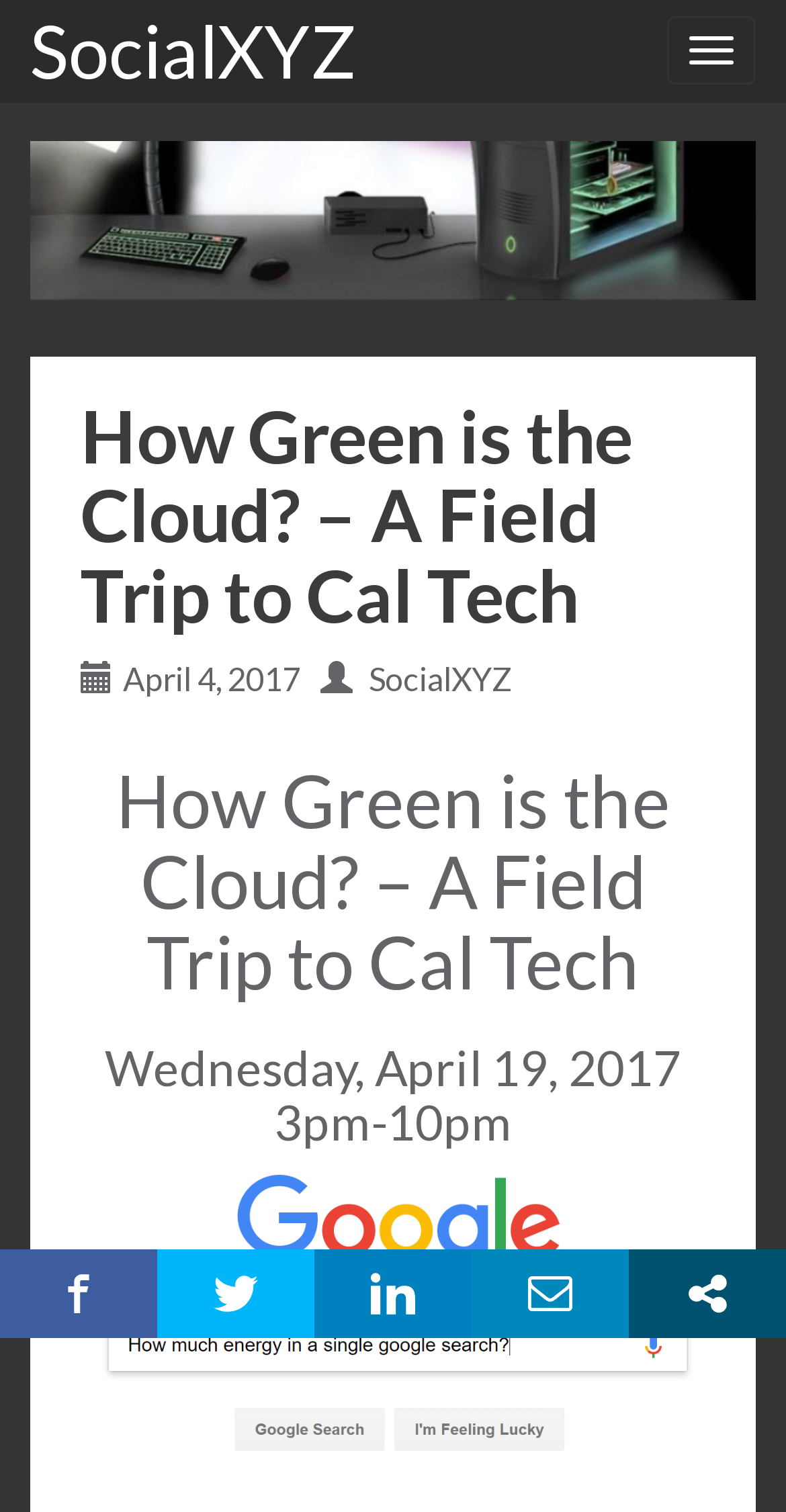Please specify the bounding box coordinates of the clickable region to carry out the following instruction: "Open modal social networks". The coordinates should be four float numbers between 0 and 1, in the format [left, top, right, bottom].

[0.8, 0.826, 1.0, 0.885]